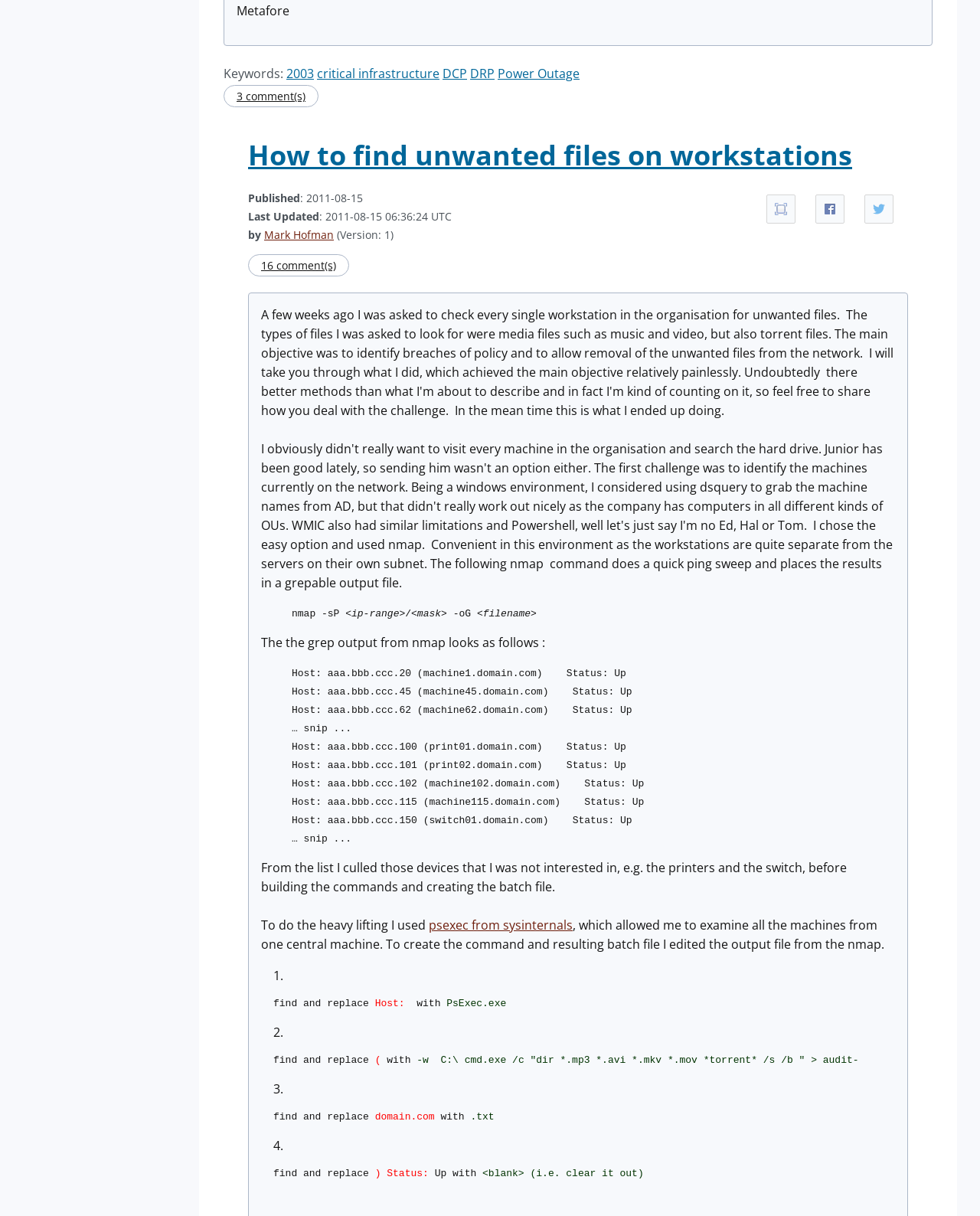Locate the bounding box coordinates of the area where you should click to accomplish the instruction: "Click on 'Full Screen'".

[0.782, 0.16, 0.812, 0.184]